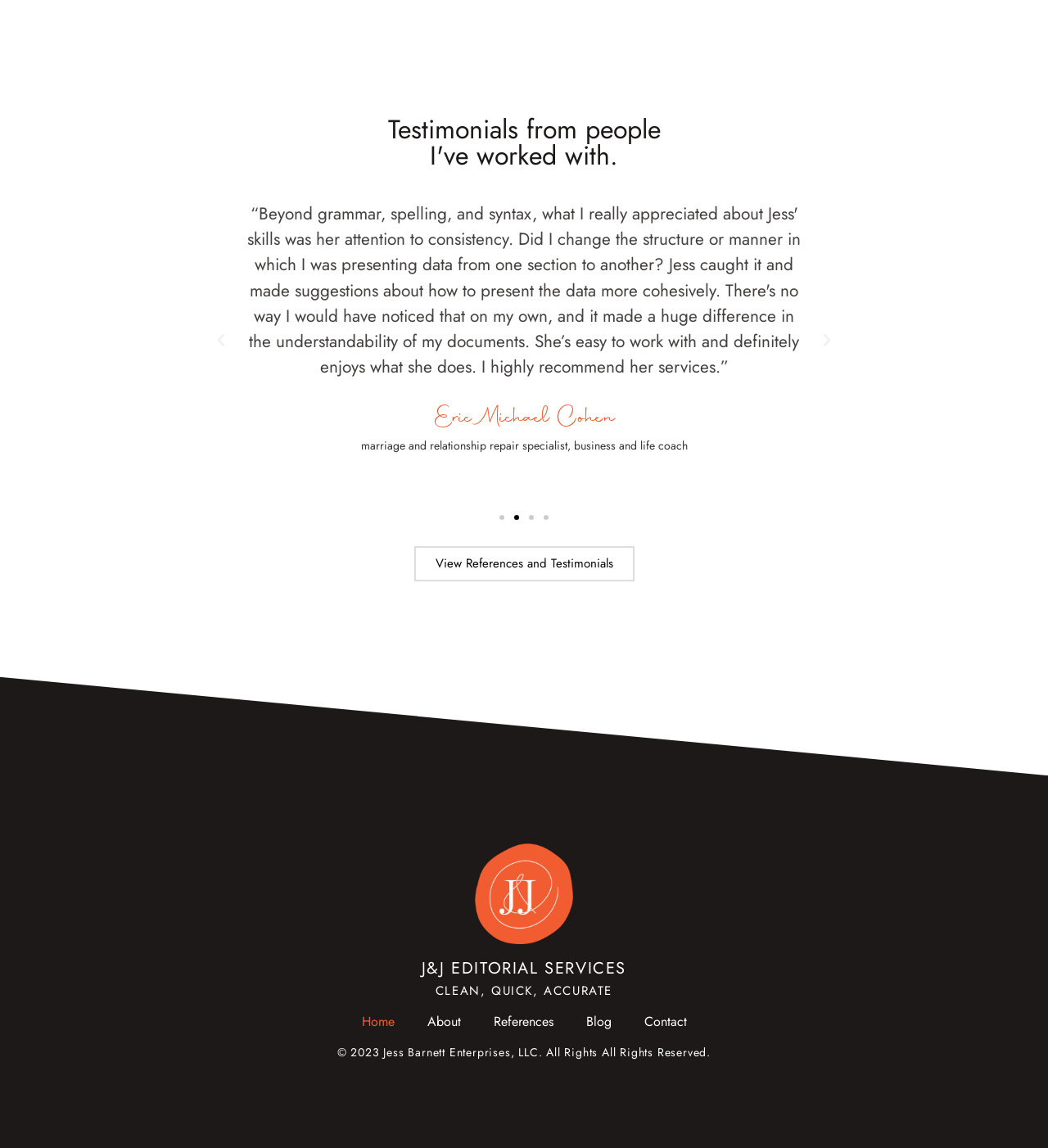How many slides are available?
Based on the screenshot, provide your answer in one word or phrase.

4